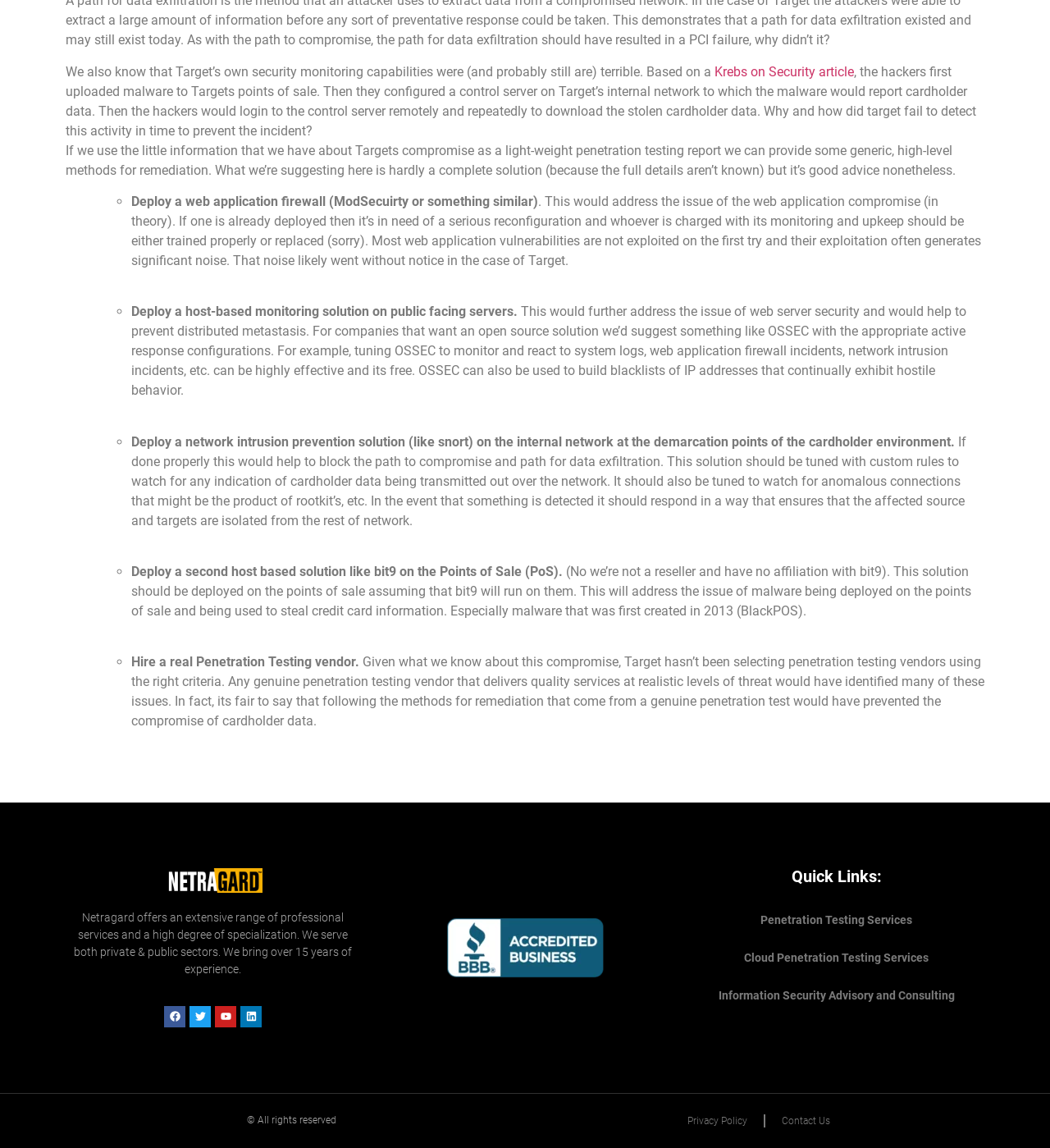Please identify the coordinates of the bounding box for the clickable region that will accomplish this instruction: "Click the 'Facebook' link".

[0.157, 0.876, 0.177, 0.895]